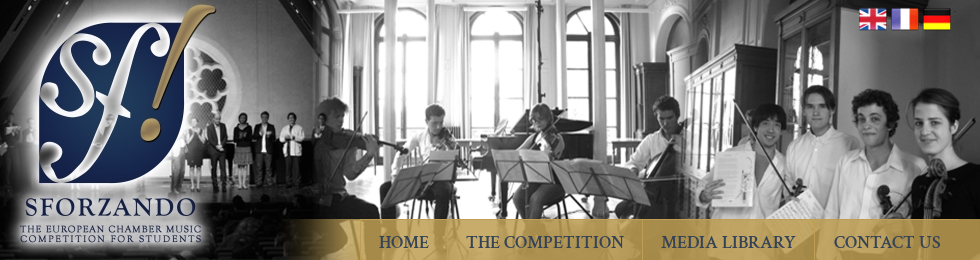Respond to the question below with a concise word or phrase:
What is the shape of the Sforzando logo?

Stylized 's' and musical note